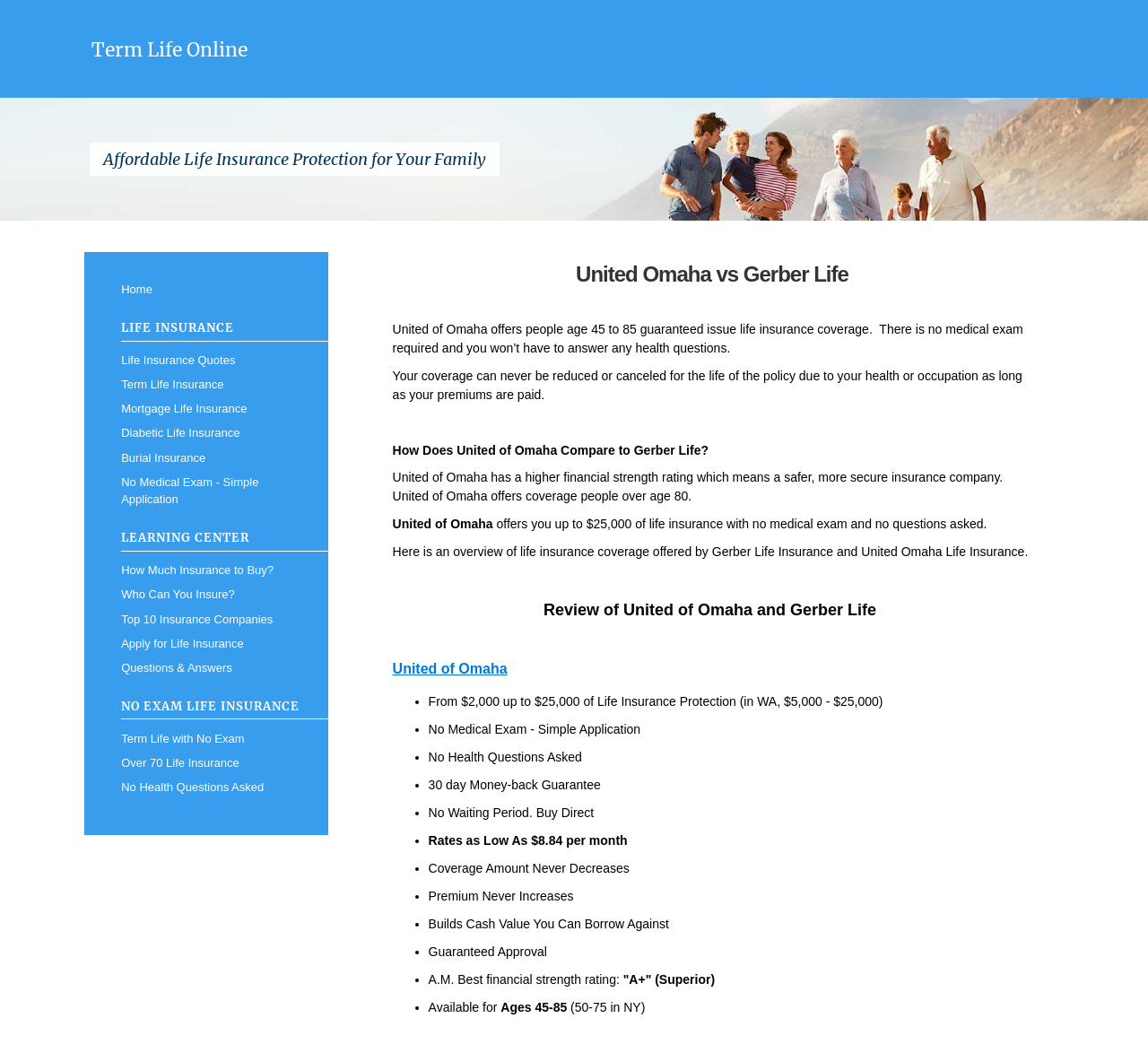Please find the bounding box for the UI component described as follows: "Burial Insurance".

[0.106, 0.423, 0.254, 0.446]